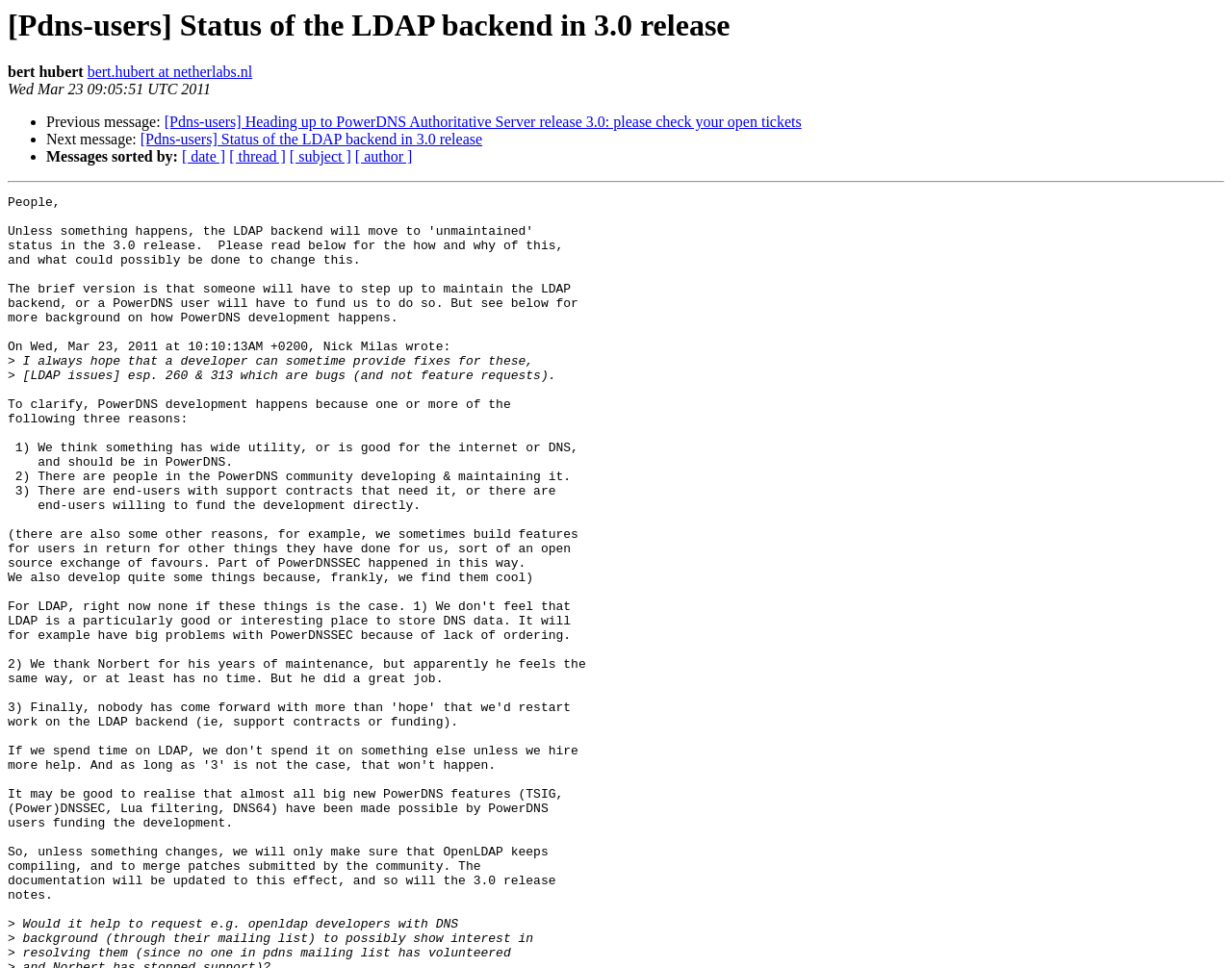Your task is to extract the text of the main heading from the webpage.

[Pdns-users] Status of the LDAP backend in 3.0 release